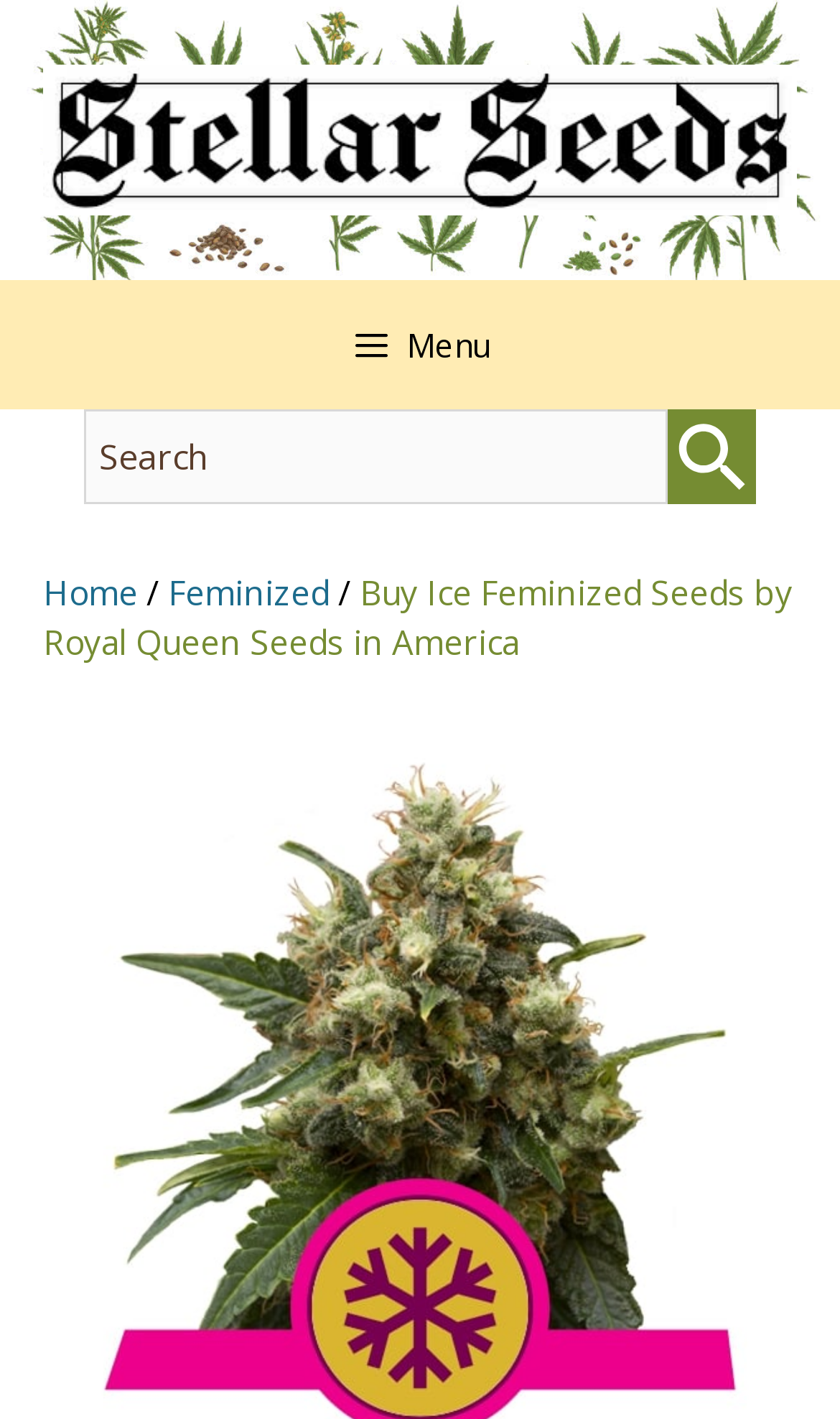Generate a thorough description of the webpage.

The webpage is about buying Ice Feminized Seeds from Royal Queen Seeds at Stellar Seeds, America's leading seed bank. At the top of the page, there is a banner that spans the entire width, containing a link to Stellar Seeds and an image with the same name. Below the banner, there is a primary navigation menu that also spans the entire width, with a button to expand or collapse the menu.

To the right of the navigation menu, there is a search bar that takes up about 80% of the page width. The search bar contains a search box and a small image on the right side. Below the search bar, there is a horizontal line of links, including "Home" and "Feminized", separated by a slash. 

The main content of the page is a heading that reads "Buy Ice Feminized Seeds by Royal Queen Seeds in America", which is positioned below the search bar and navigation menu.